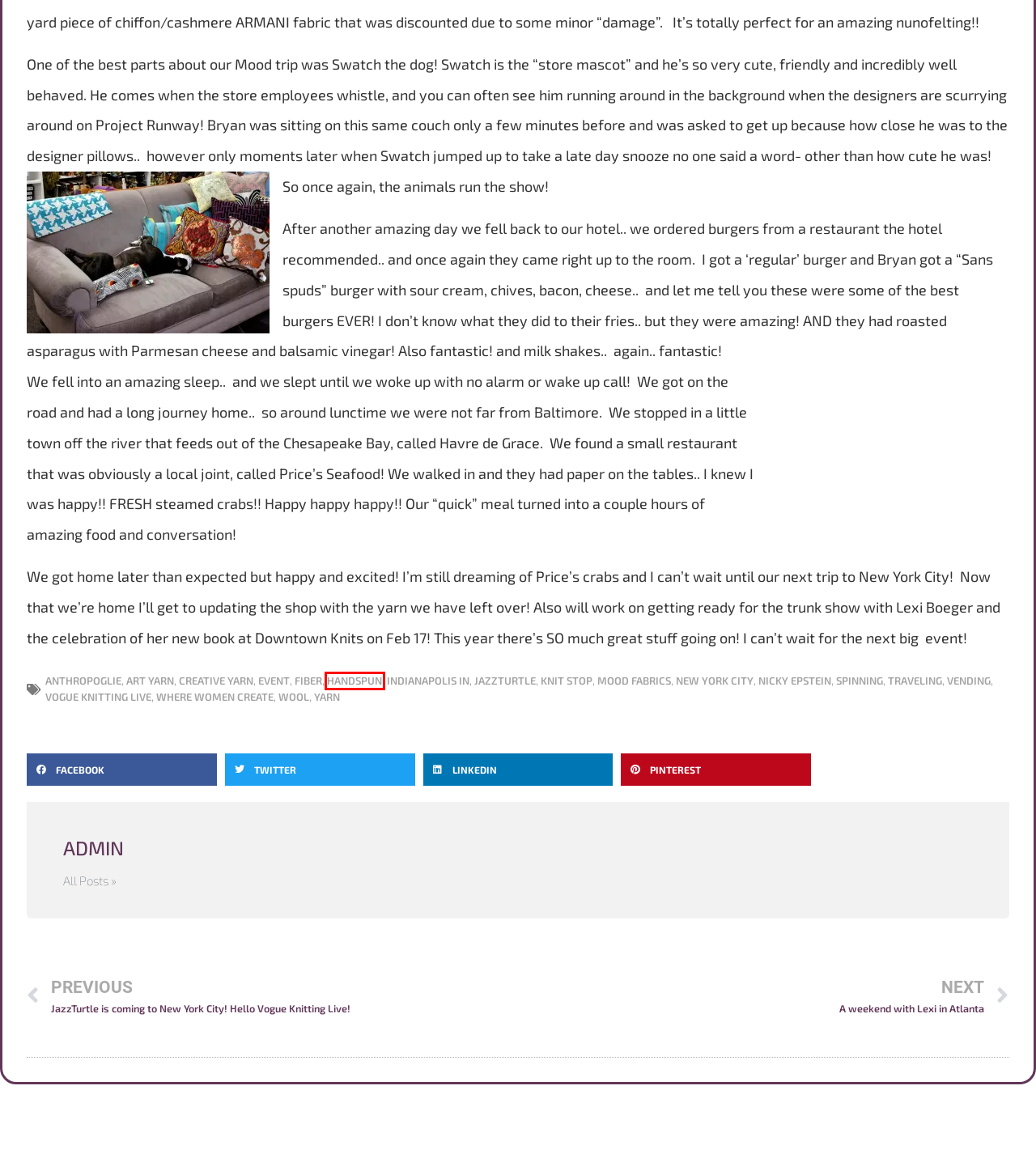You are given a screenshot depicting a webpage with a red bounding box around a UI element. Select the description that best corresponds to the new webpage after clicking the selected element. Here are the choices:
A. mood fabrics – Esther’s Blog
B. yarn – Esther’s Blog
C. jazzturtle – Esther’s Blog
D. wool – Esther’s Blog
E. art yarn – Esther’s Blog
F. handspun – Esther’s Blog
G. A weekend with Lexi in Atlanta – Esther’s Blog
H. JazzTurtle is coming to New York City! Hello Vogue Knitting Live! – Esther’s Blog

F